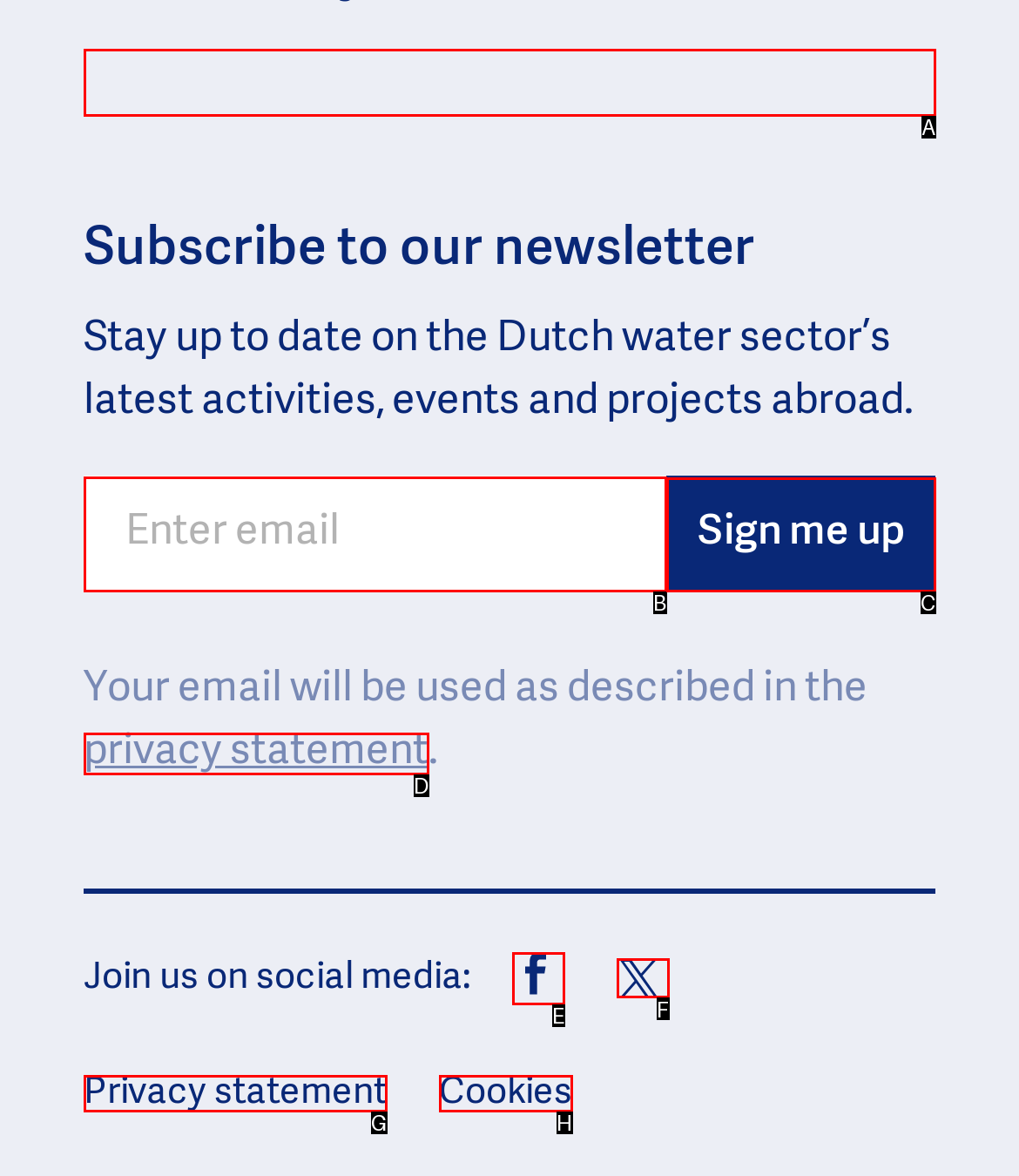Find the option you need to click to complete the following instruction: Subscribe to newsletter
Answer with the corresponding letter from the choices given directly.

C